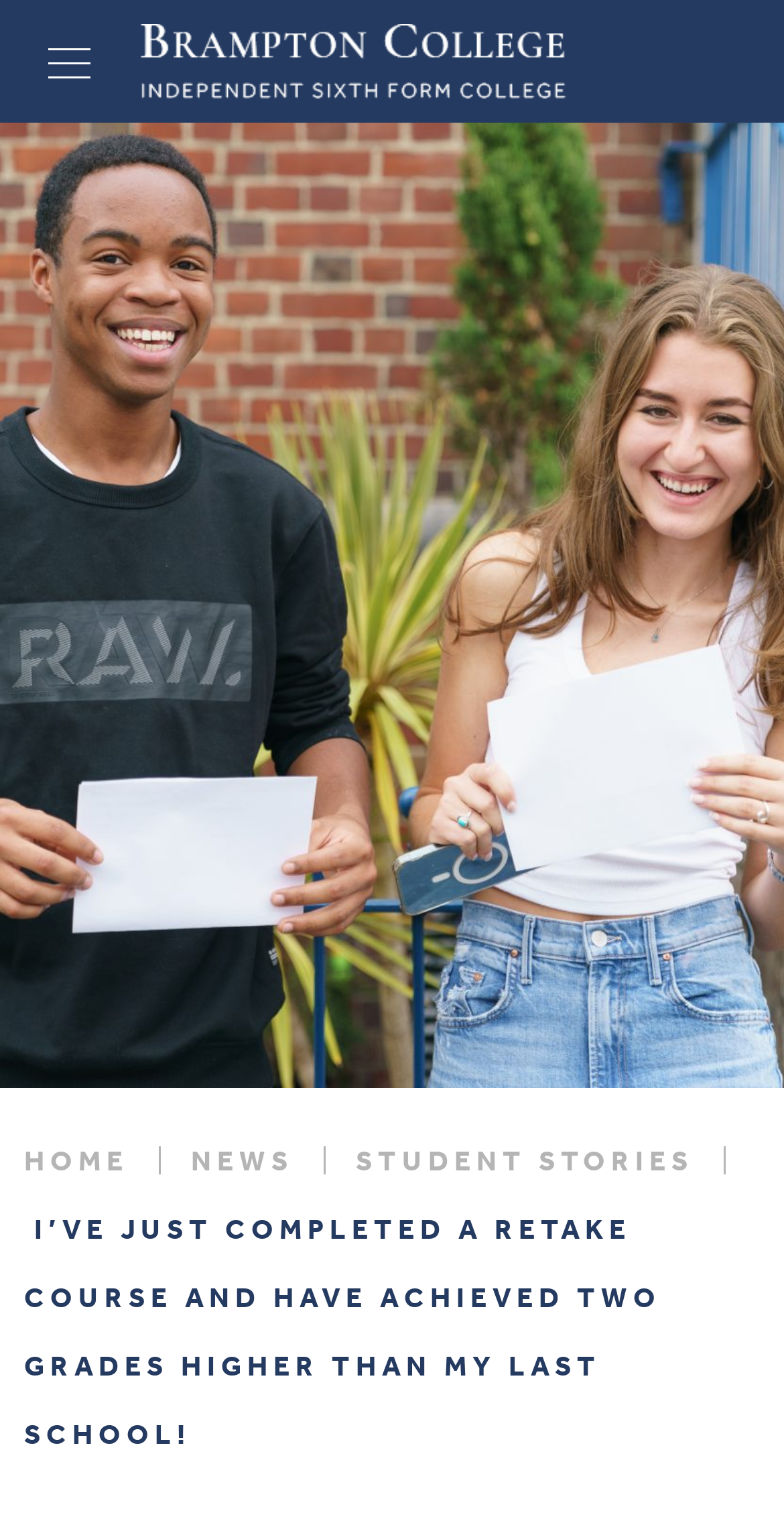For the element described, predict the bounding box coordinates as (top-left x, top-left y, bottom-right x, bottom-right y). All values should be between 0 and 1. Element description: alt="Brampton College"

[0.179, 0.026, 0.722, 0.05]